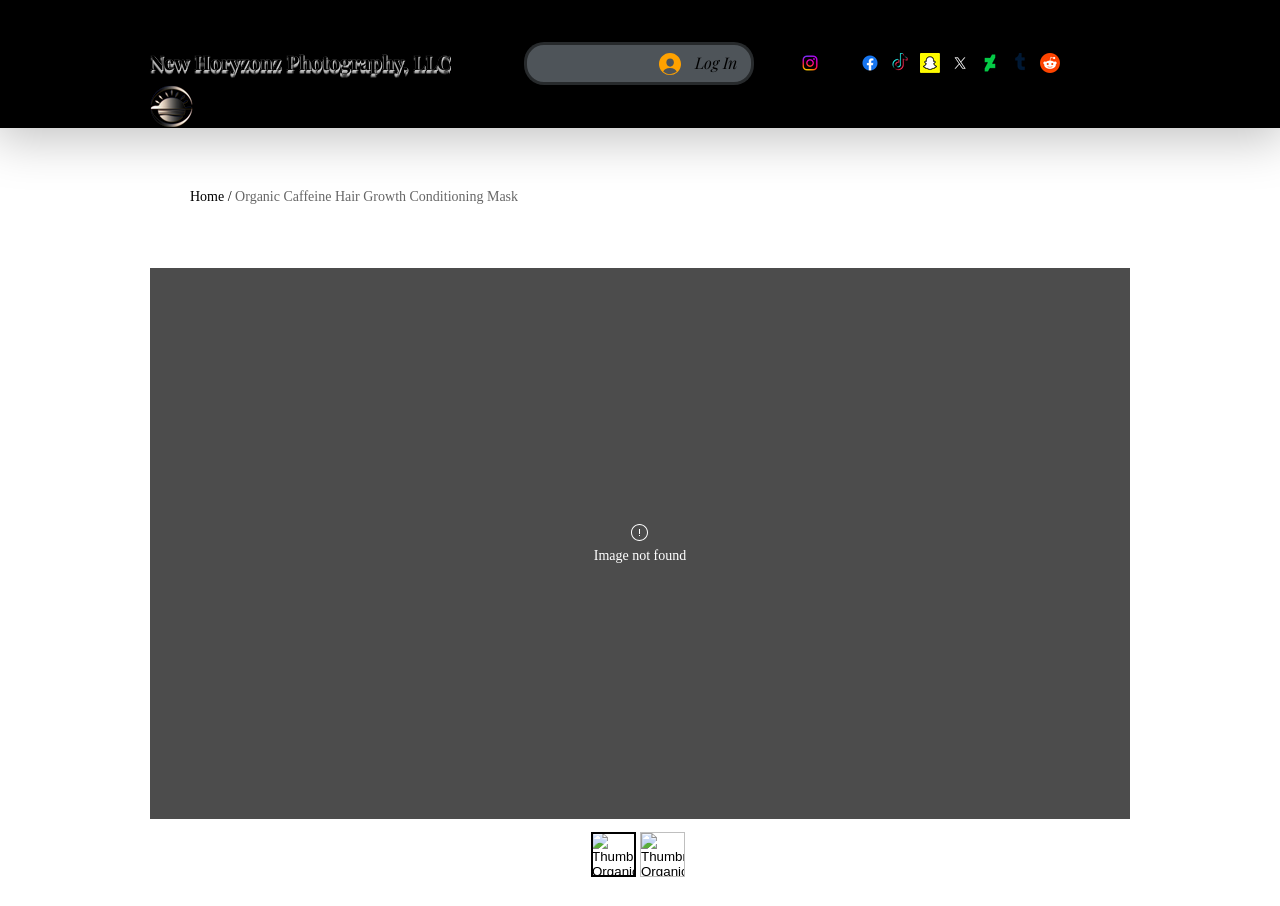Generate a thorough description of the webpage.

This webpage is about an organic caffeine hair growth conditioning mask. At the top left, there is a logo of New Horyzonz Photography, LLC, accompanied by a heading with the same text. Below the logo, there is a button to log in. To the right of the logo, there is a social bar with links to various social media platforms, including Instagram, Threads, Facebook, TikTok, Snapchat, X (formerly Twitter), DeviantArt, Tumblr, and Reddit, each represented by an image.

Below the social bar, there is a section with a header that spans the entire width of the page. Within this section, there is an image that takes up most of the width, with a button to the left and right of the image, both labeled as "Thumbnail: Organic Caffeine Hair Growth Conditioning Mask". The image is accompanied by a static text "Image not found" above it.

At the top right, there are two iframes, one for an impressive site menu and another for visitor analytics. There is also a small iframe embedded in the page, located near the top center.